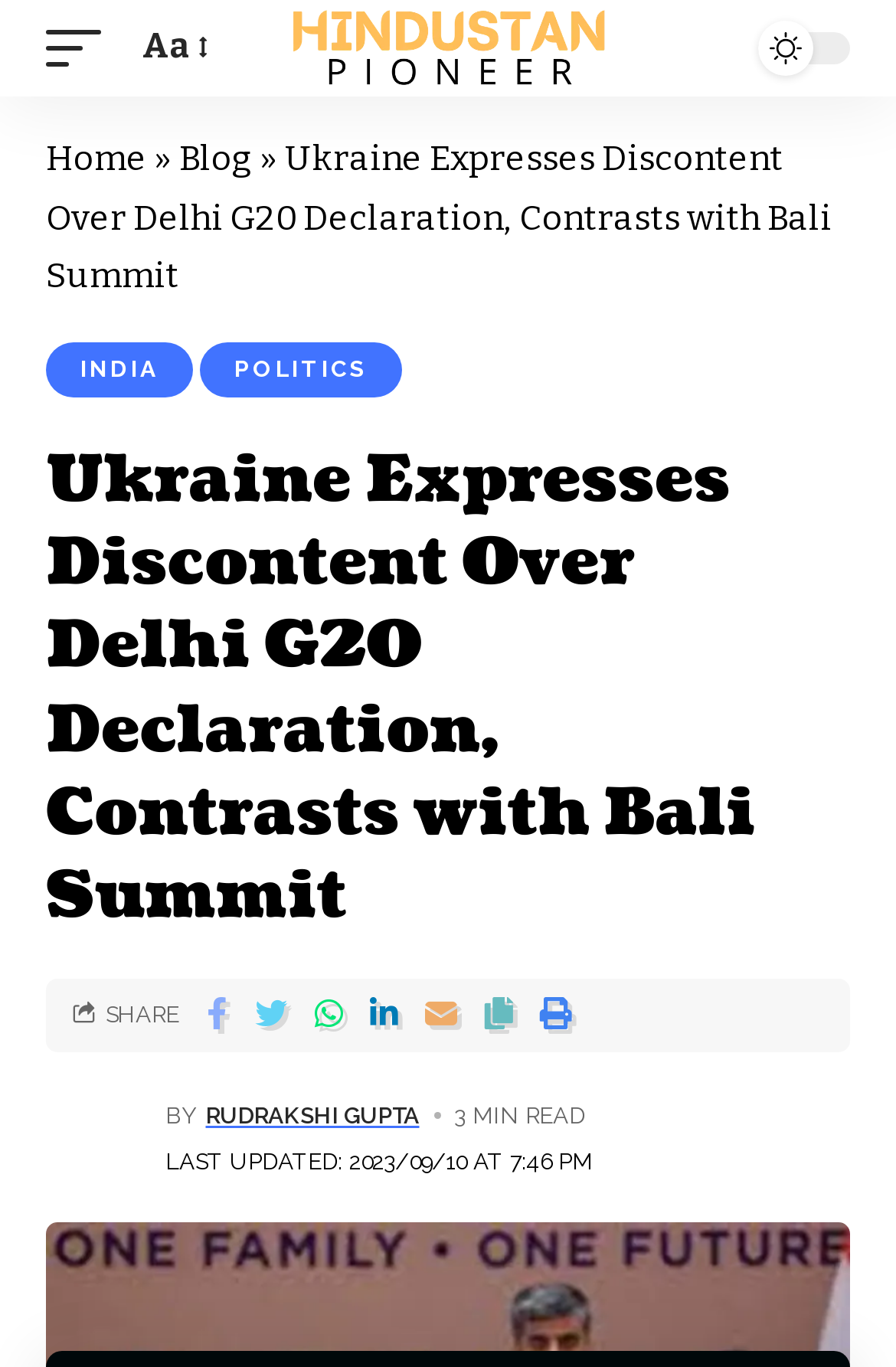Use a single word or phrase to answer the question: What is the name of the author of the article?

Rudrakshi Gupta